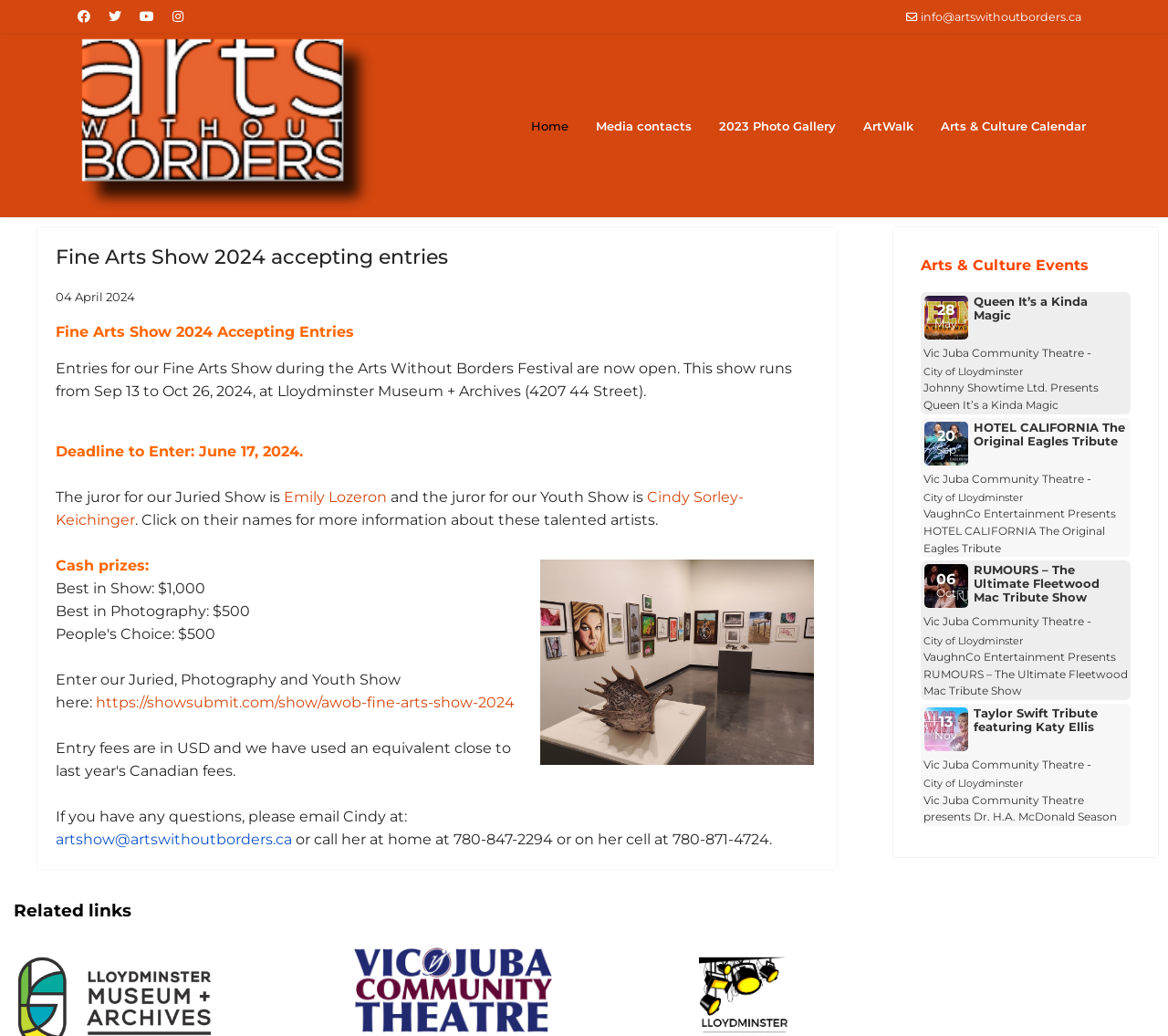Pinpoint the bounding box coordinates of the element to be clicked to execute the instruction: "Click on the link to view Astrology".

None